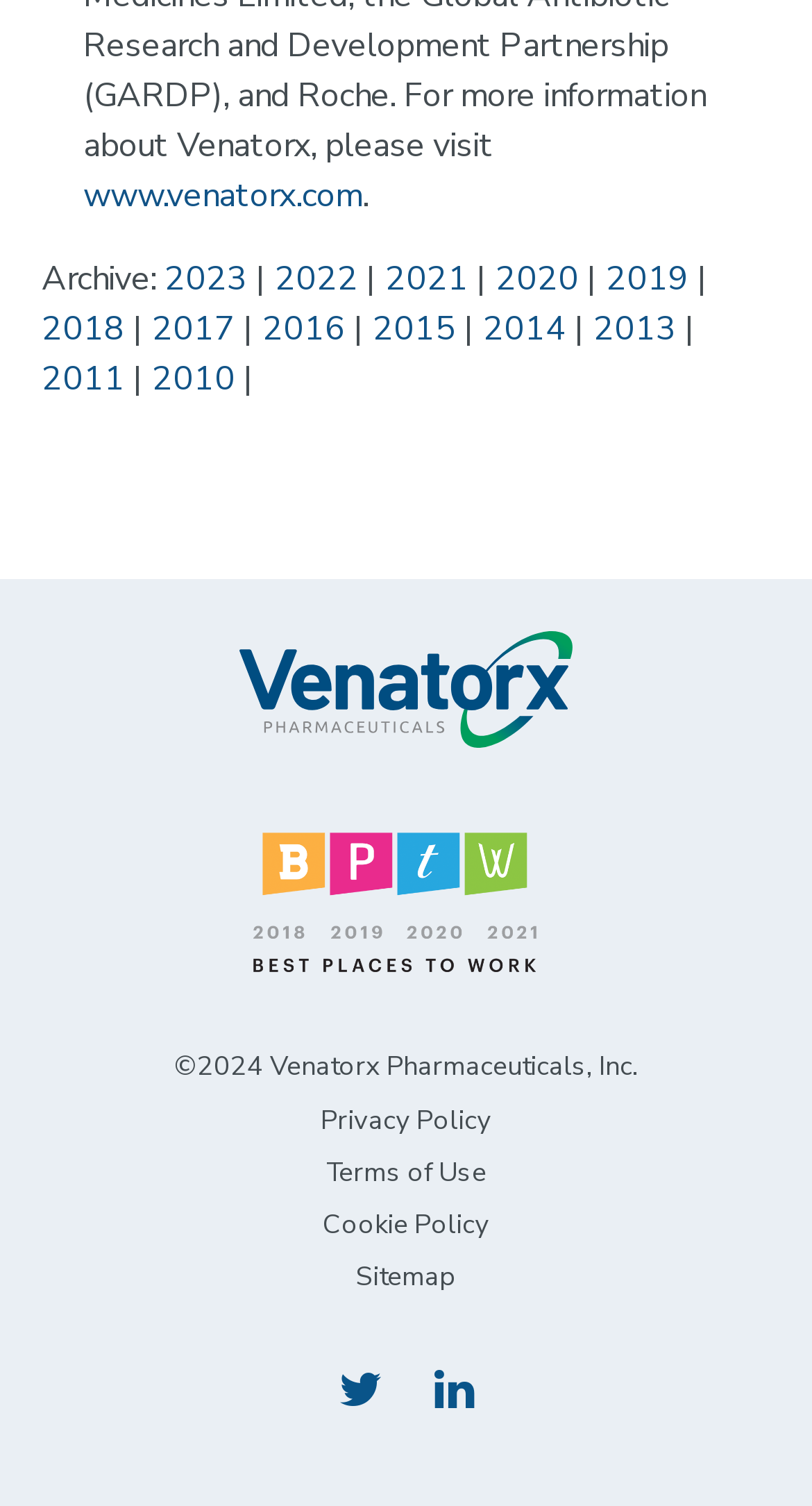Find the bounding box coordinates corresponding to the UI element with the description: "Terms of Use". The coordinates should be formatted as [left, top, right, bottom], with values as floats between 0 and 1.

[0.401, 0.766, 0.599, 0.791]